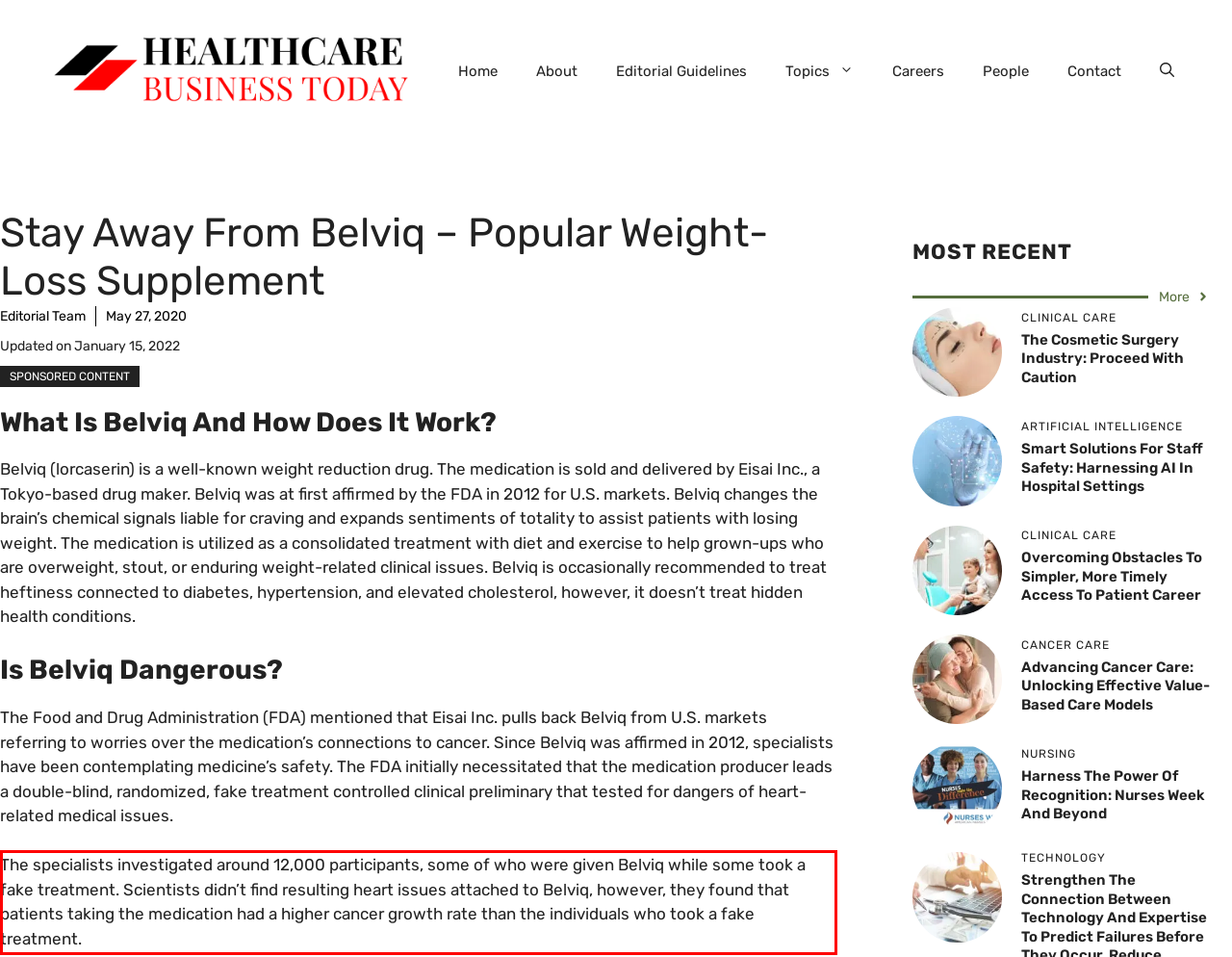You have a webpage screenshot with a red rectangle surrounding a UI element. Extract the text content from within this red bounding box.

The specialists investigated around 12,000 participants, some of who were given Belviq while some took a fake treatment. Scientists didn’t find resulting heart issues attached to Belviq, however, they found that patients taking the medication had a higher cancer growth rate than the individuals who took a fake treatment.